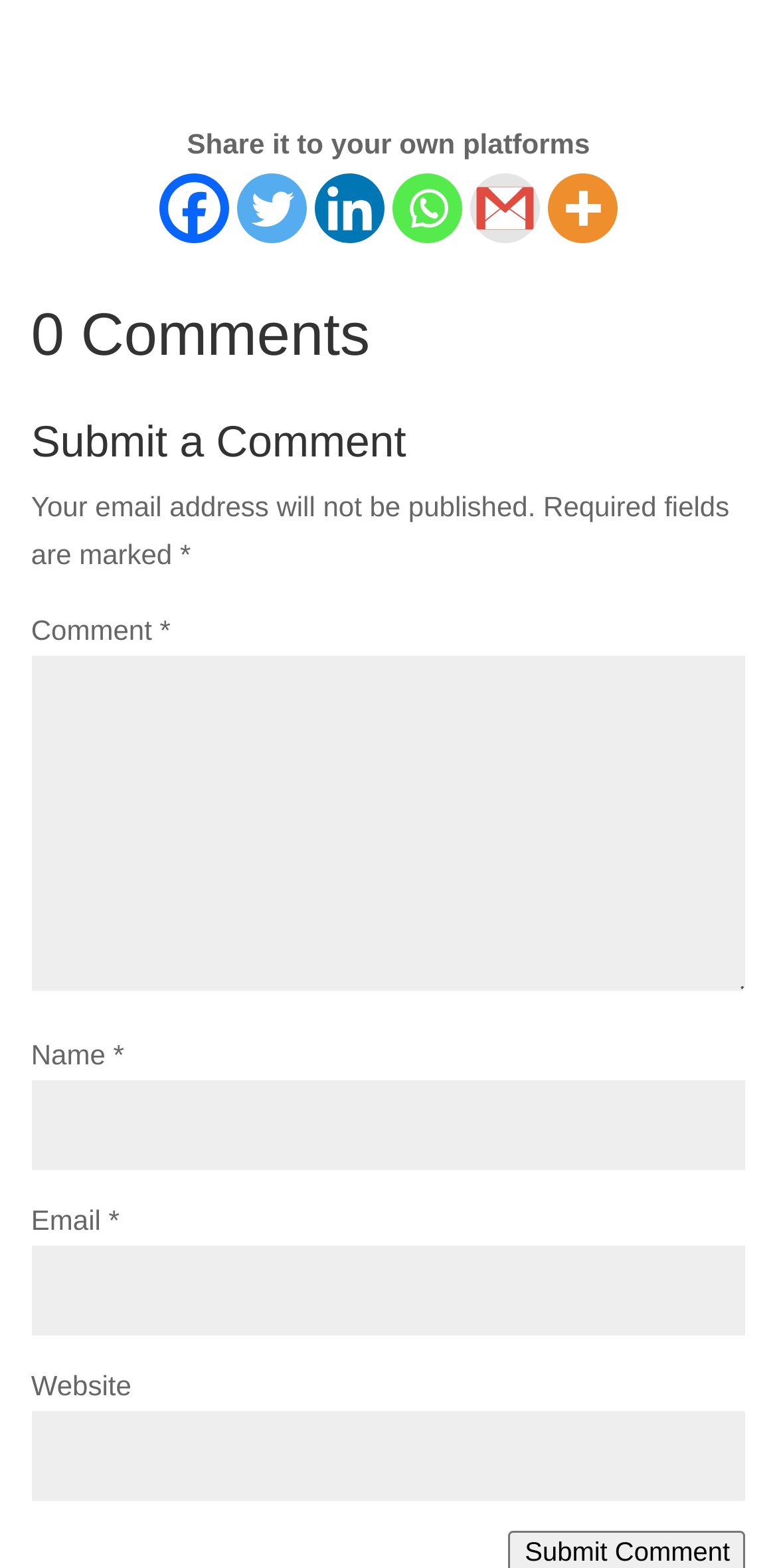Please provide the bounding box coordinates for the UI element as described: "aria-label="Linkedin" title="Linkedin"". The coordinates must be four floats between 0 and 1, represented as [left, top, right, bottom].

[0.405, 0.111, 0.495, 0.155]